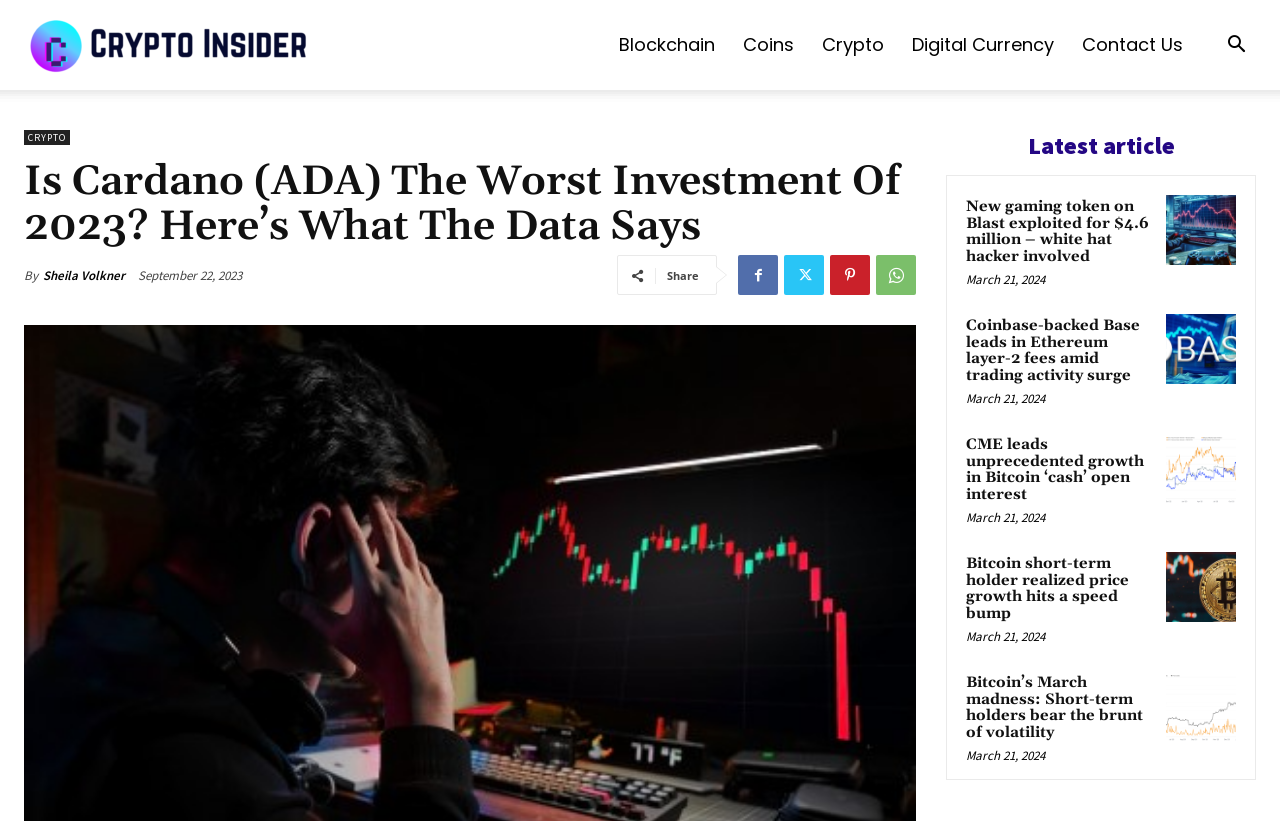Use a single word or phrase to answer the question:
What is the date of the article 'New gaming token on Blast exploited for $4.6 million – white hat hacker involved'?

March 21, 2024